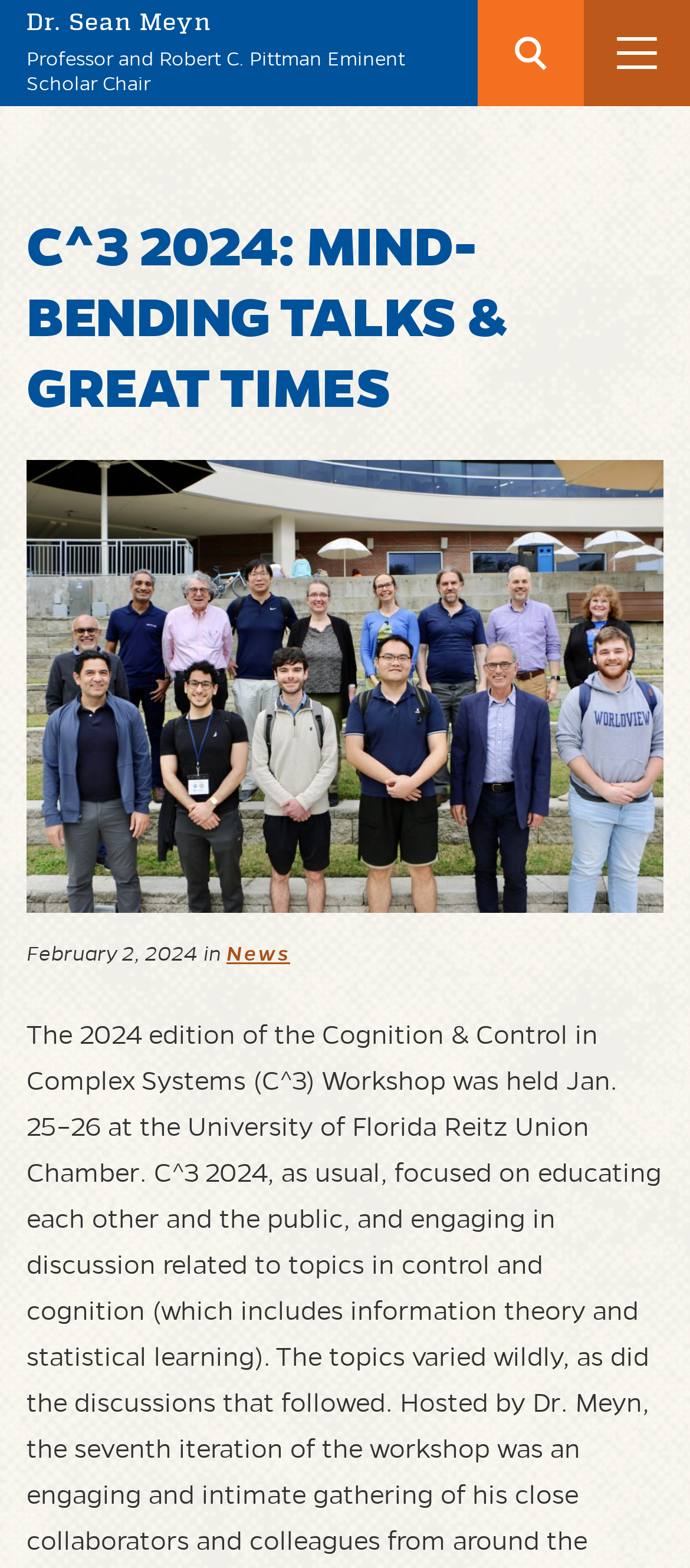What is the date of the event?
Answer the question with a detailed and thorough explanation.

The date of the event can be found in the StaticText element with the text 'February 2, 2024 in', which is a child of the HeaderAsNonLandmark element with the text 'Content Header'. This element has a bounding box with coordinates [0.038, 0.601, 0.328, 0.616].